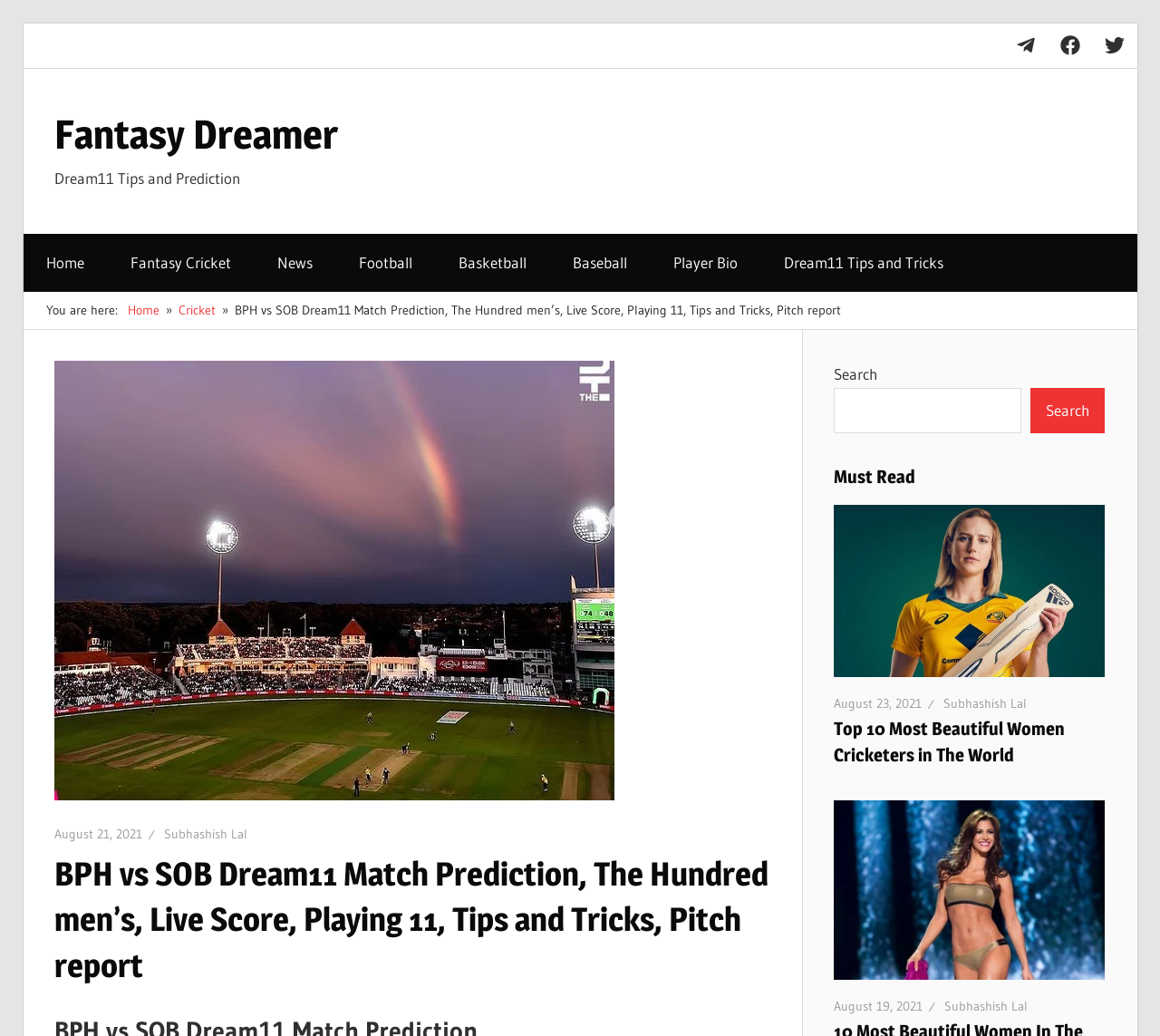Describe every aspect of the webpage in a detailed manner.

This webpage is about fantasy cricket, specifically focused on the BPH vs SOB Dream11 match prediction. At the top, there are social media links to Telegram, Facebook, and Twitter, followed by a "Skip to content" link. Below that, there is a prominent header "Dream11 Tips and Prediction" and a link to "Fantasy Dreamer".

The primary navigation menu is located on the left side, with links to "Home", "Fantasy Cricket", "News", "Football", "Basketball", "Baseball", "Player Bio", and "Dream11 Tips and Tricks". 

On the right side, there is a breadcrumbs navigation section, which shows the current page's location in the website's hierarchy. It starts with "You are here:" and lists the links to "Home", "Cricket", and the current page's title.

The main content area is divided into several sections. The first section has a large header with the title "BPH vs SOB Dream11 Match Prediction, The Hundred men's, Live Score, Playing 11, Tips and Tricks, Pitch report" and an image related to the match. Below the header, there is a section with the author's name, "Subhashish Lal", and the date of publication, "August 21, 2021".

On the right side of the main content area, there is a search bar with a "Search" button. Below that, there is a "Must Read" section with a link to a related article.

The rest of the main content area is filled with a series of articles, each with a heading, an image, and a brief summary. The articles are about various cricket-related topics, including "Top 10 Most Beautiful Women Cricketers in The World" and profiles of cricketers like "ellyse perry" and "Mariana Jimenez". Each article has a link to the full article, along with the author's name and the date of publication.